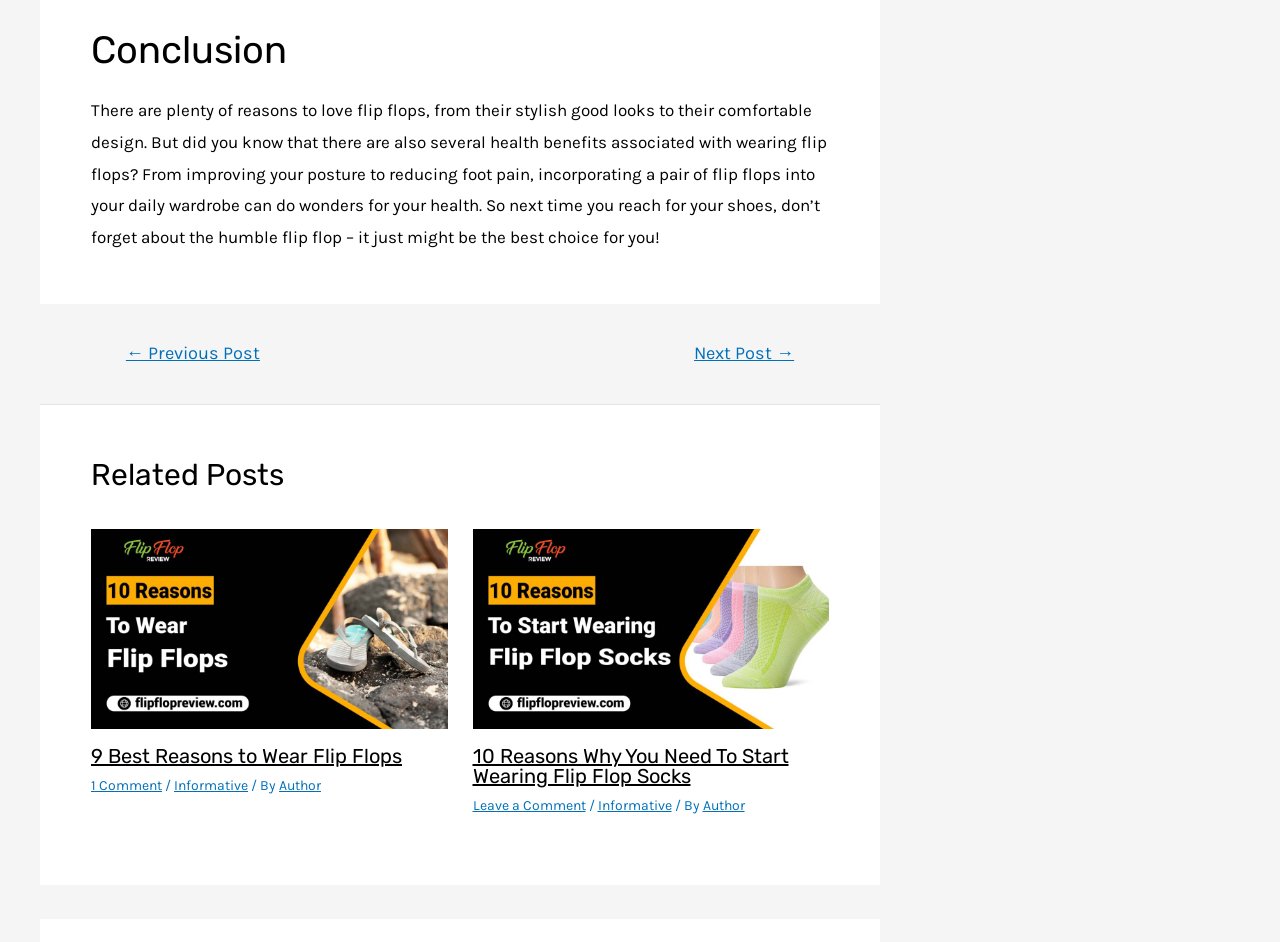What is the title of the first related post?
Provide a detailed answer to the question, using the image to inform your response.

I looked at the first article element under the 'Related Posts' heading and found the link text '10 Reasons to Wear Flip Flops', which is likely the title of the post.